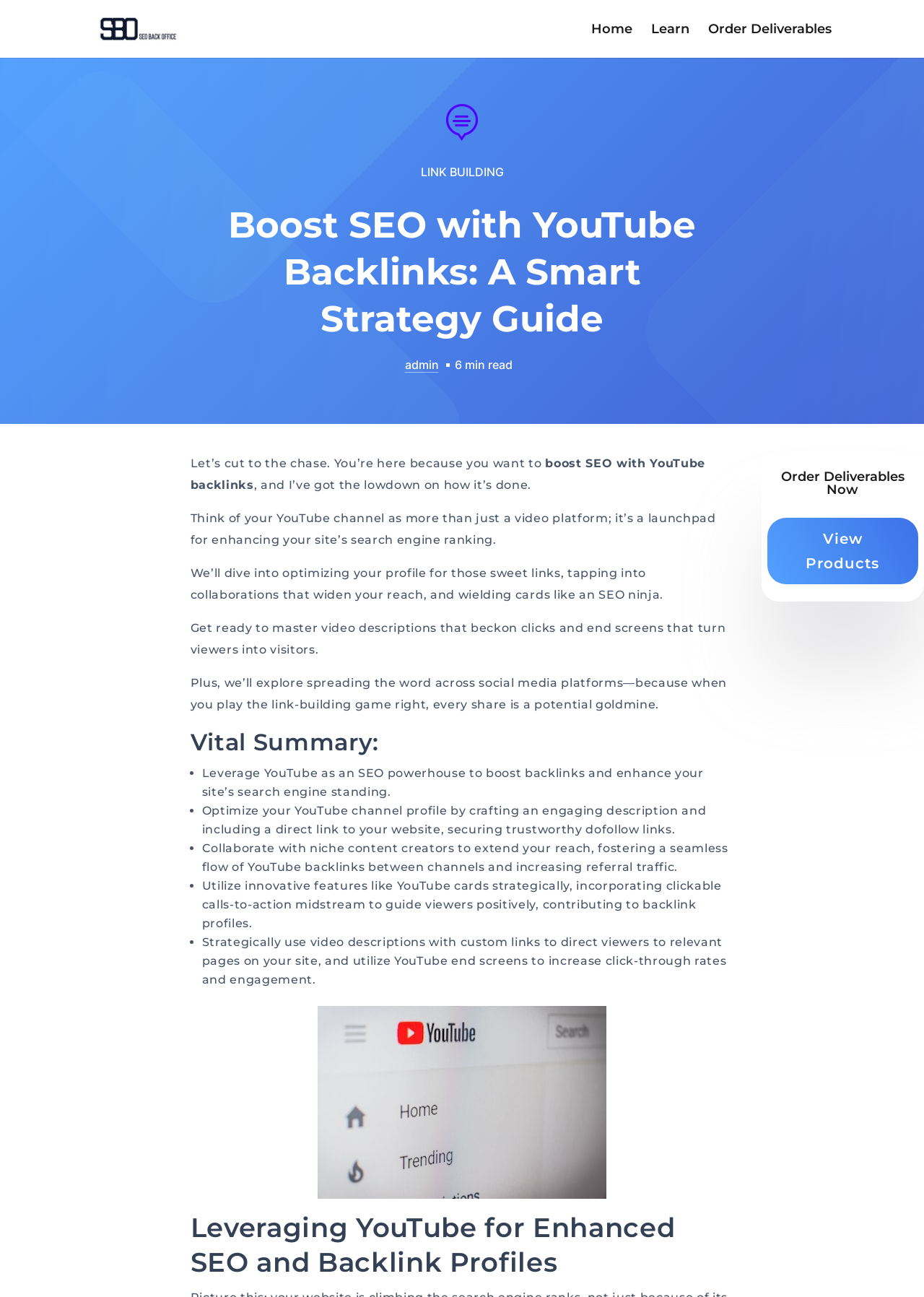Analyze and describe the webpage in a detailed narrative.

This webpage is a comprehensive guide on how to boost a website's SEO using YouTube backlinks. At the top left corner, there is a link to "SEO Back Office" accompanied by an image with the same name. On the top right corner, there are three links: "Home", "Learn", and "Order Deliverables". 

Below these links, there is a heading that repeats the title of the webpage, "Boost SEO with YouTube Backlinks: A Smart Strategy Guide". On the right side of this heading, there is a link to "LINK BUILDING". 

The main content of the webpage starts with a brief introduction, followed by several paragraphs of text that explain the importance of using YouTube to enhance a website's search engine ranking. The text is divided into sections, with the first section discussing the benefits of optimizing a YouTube channel profile, collaborating with other content creators, and utilizing YouTube cards strategically. 

Below this section, there is a list of four points, each marked with a bullet point, that summarize the key takeaways from the guide. These points include leveraging YouTube as an SEO powerhouse, optimizing a YouTube channel profile, collaborating with niche content creators, and utilizing YouTube cards strategically. 

On the right side of the list, there is a large image that appears to be a screenshot of the YouTube homepage, with a caption "Youtube Homepage - youtube backlinks". 

At the bottom of the webpage, there are two headings: "Leveraging YouTube for Enhanced SEO and Backlink Profiles" and "Order Deliverables Now", accompanied by a link to "View Products".